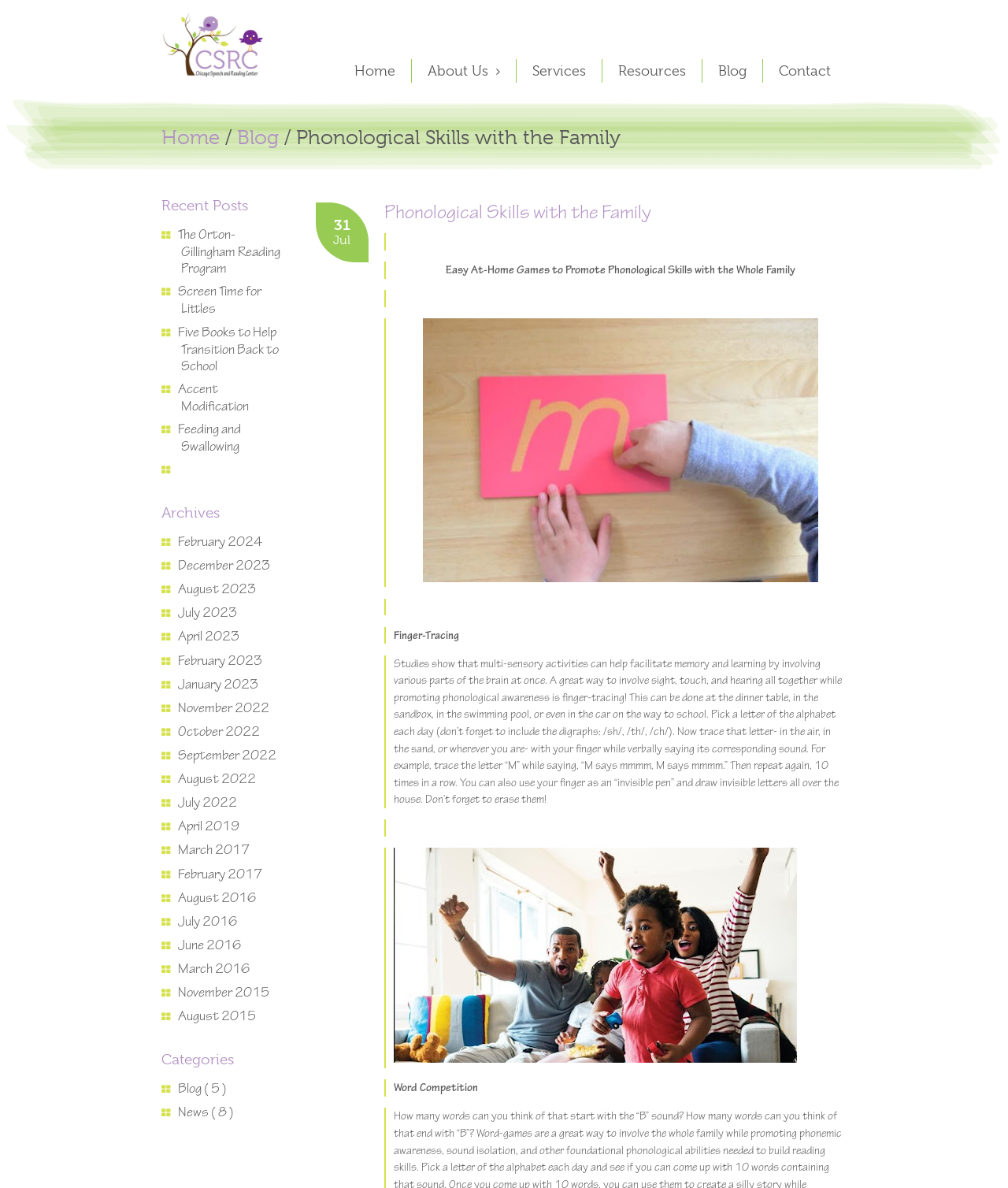Show the bounding box coordinates for the element that needs to be clicked to execute the following instruction: "Leave a comment". Provide the coordinates in the form of four float numbers between 0 and 1, i.e., [left, top, right, bottom].

None